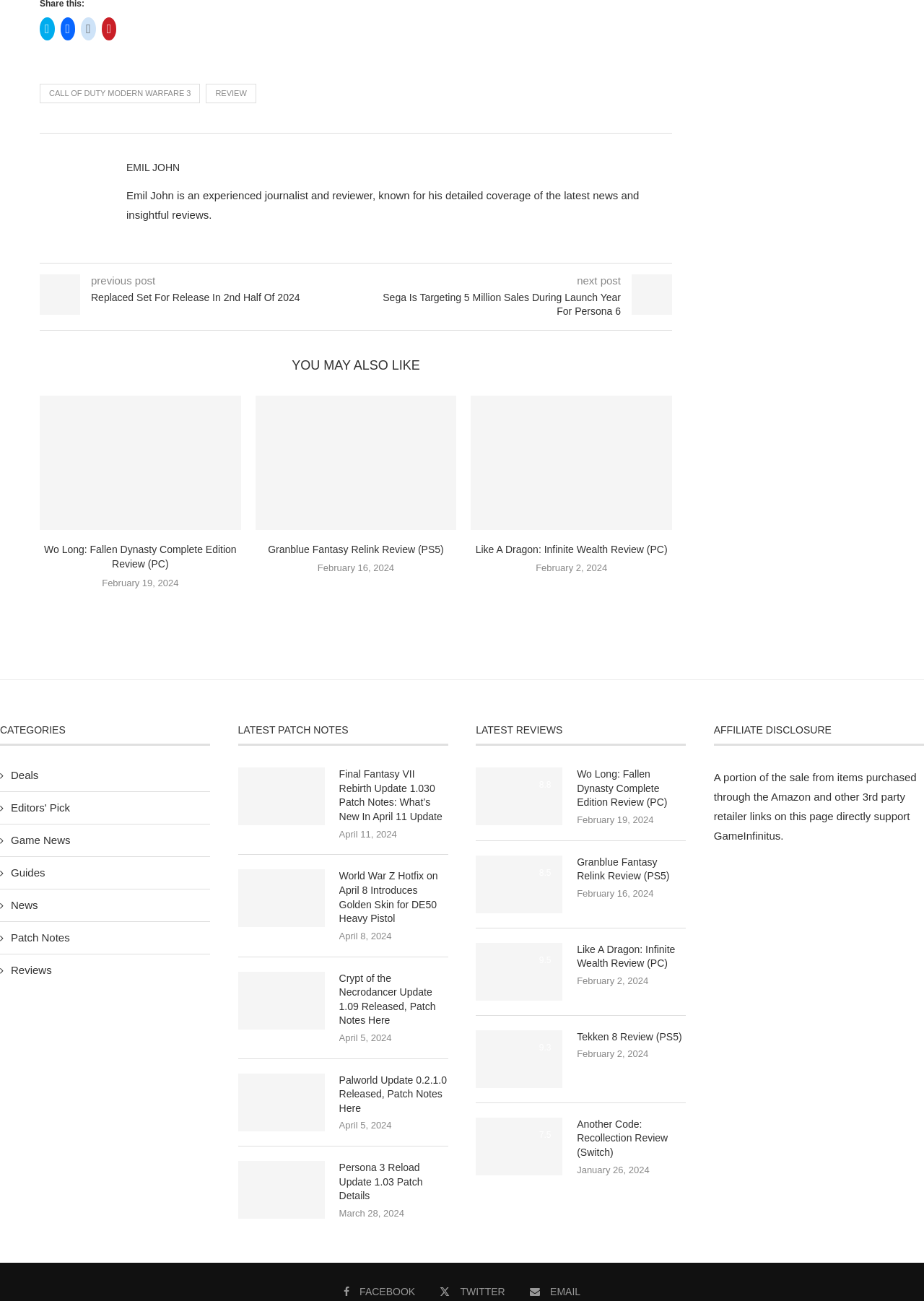Please identify the coordinates of the bounding box for the clickable region that will accomplish this instruction: "Read the review of Call of Duty Modern Warfare 3".

[0.043, 0.065, 0.217, 0.079]